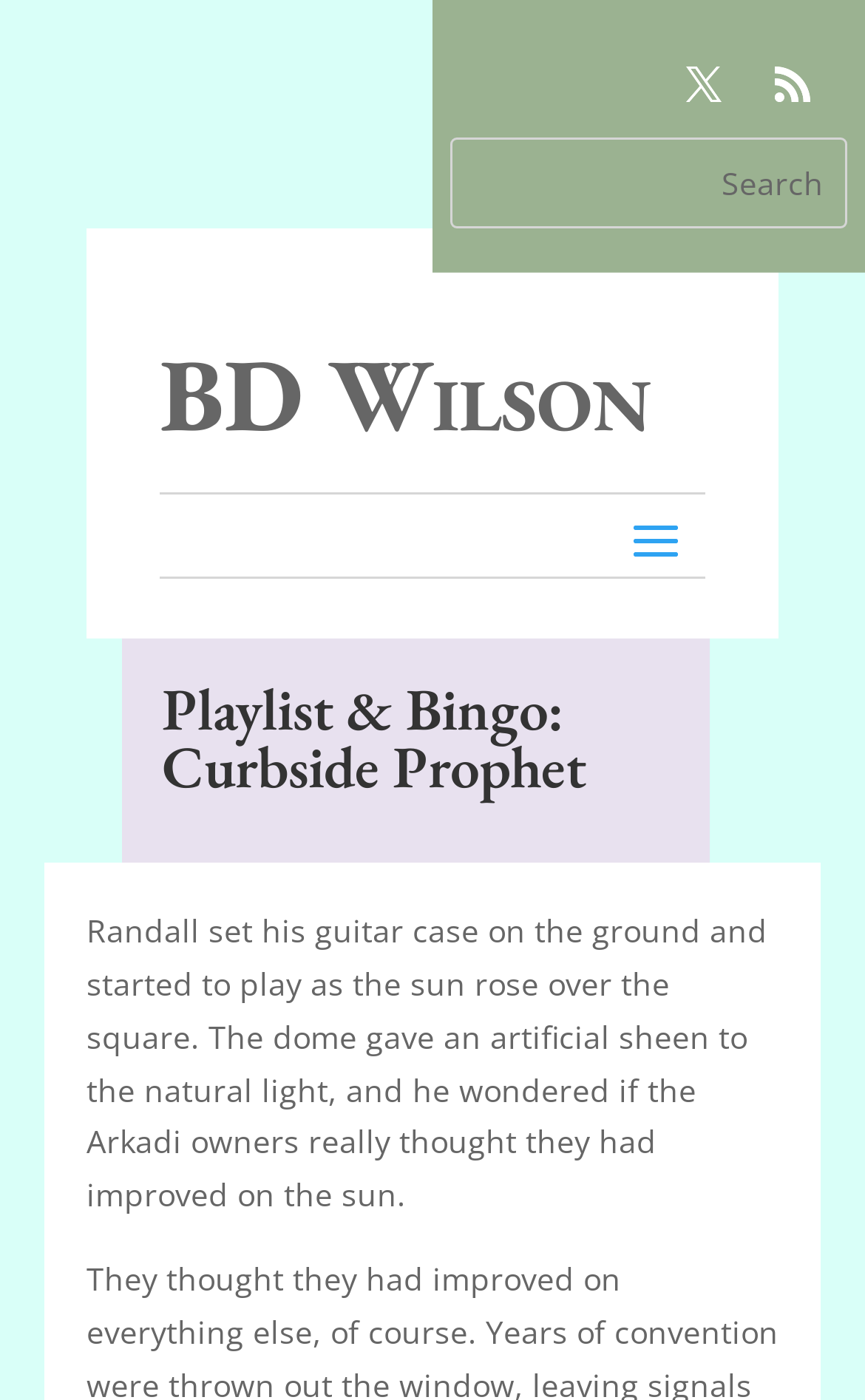What is the function of the button?
Ensure your answer is thorough and detailed.

The function of the button can be determined by its text content 'Search' located at [0.808, 0.099, 0.977, 0.161].